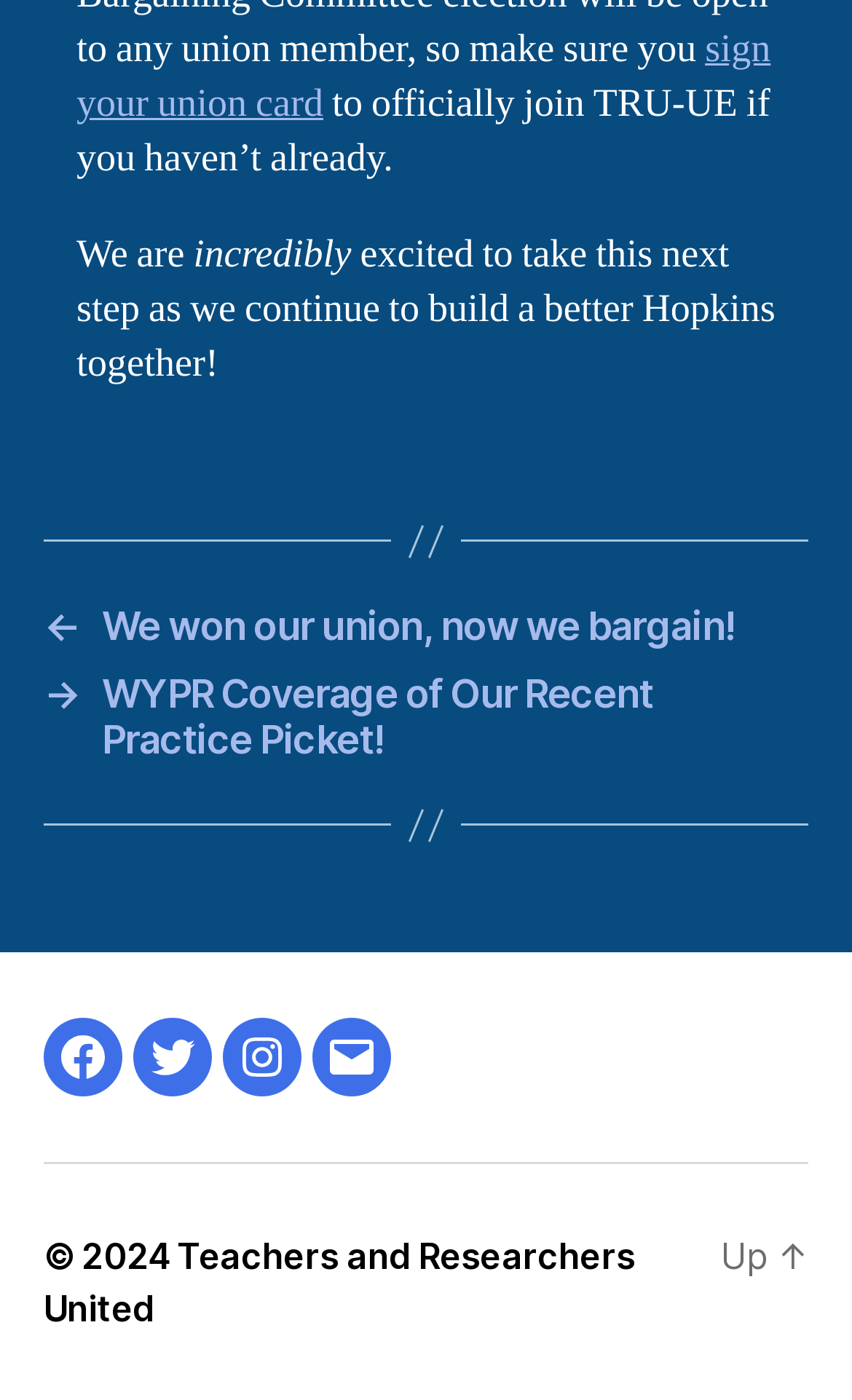Locate the bounding box coordinates of the element that needs to be clicked to carry out the instruction: "Sign your union card". The coordinates should be given as four float numbers ranging from 0 to 1, i.e., [left, top, right, bottom].

[0.09, 0.017, 0.904, 0.092]